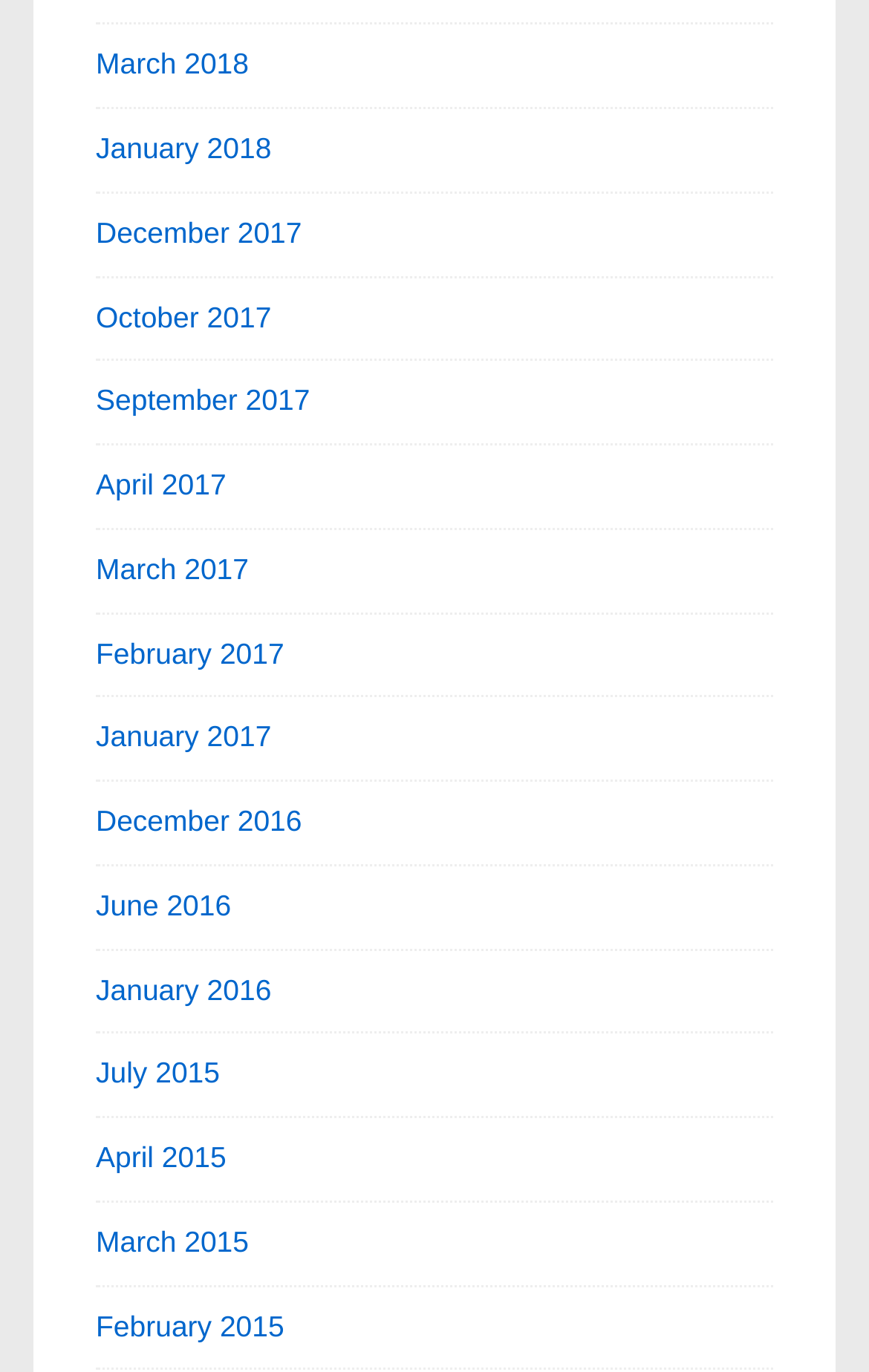Determine the bounding box coordinates of the region to click in order to accomplish the following instruction: "view March 2018". Provide the coordinates as four float numbers between 0 and 1, specifically [left, top, right, bottom].

[0.11, 0.035, 0.286, 0.059]